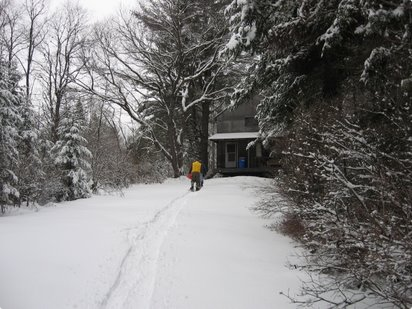Analyze the image and describe all key details you can observe.

In this serene winter scene, a person clad in a yellow jacket trudges through a snow-covered pathway leading to a cozy cabin nestled among tall, snow-dusted trees. The landscape is blanketed in fresh, white snow, creating a peaceful ambiance as the individual makes their way back to camp. The cabin, partially obscured by the surrounding foliage, features a covered porch and blue containers visible nearby, hinting at a warm retreat from the chilly weather. This image captures the beauty of nature during winter and the tranquility of returning home after an outdoor adventure.